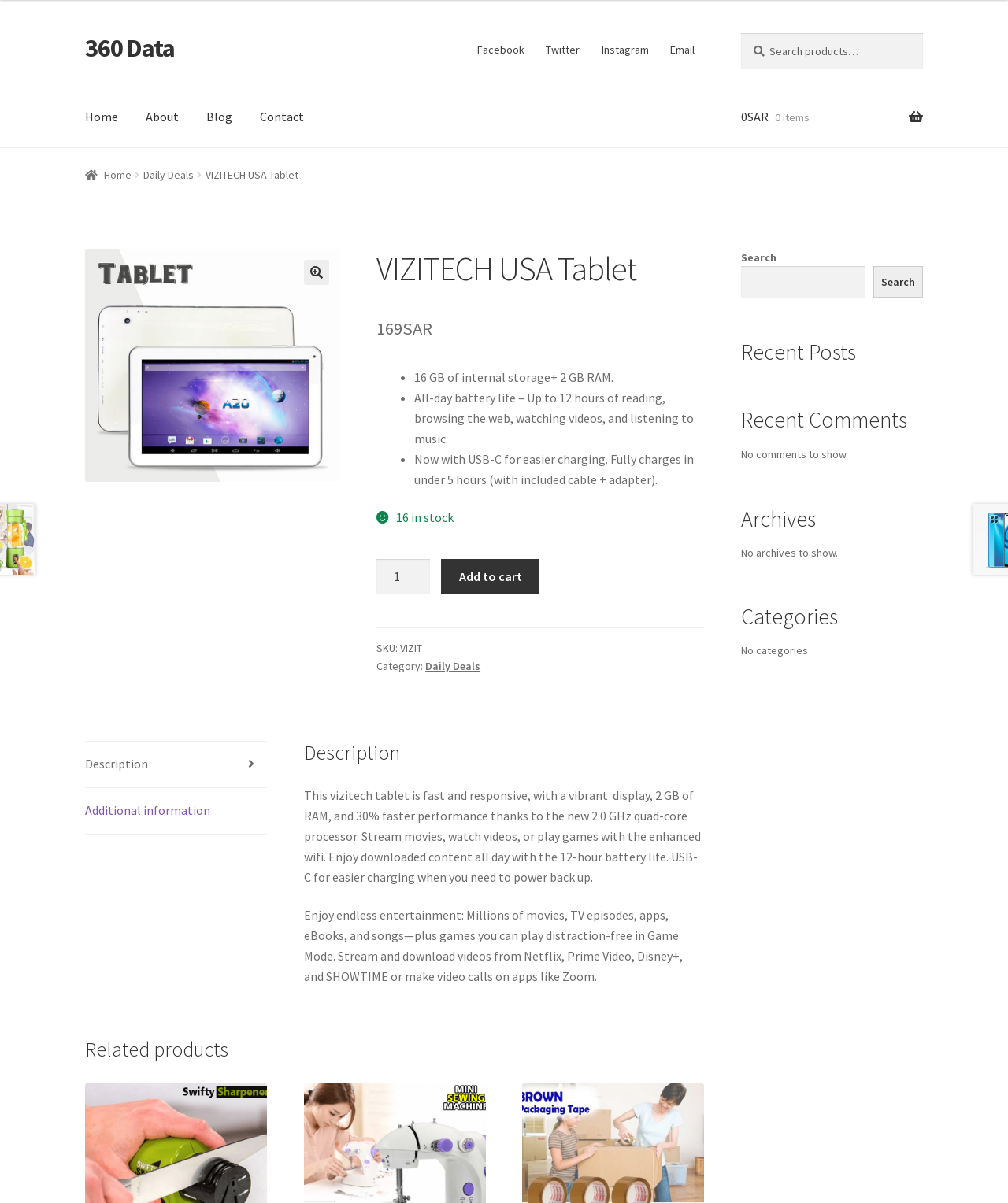Locate the bounding box coordinates of the element that should be clicked to execute the following instruction: "Explore Available Properties".

None